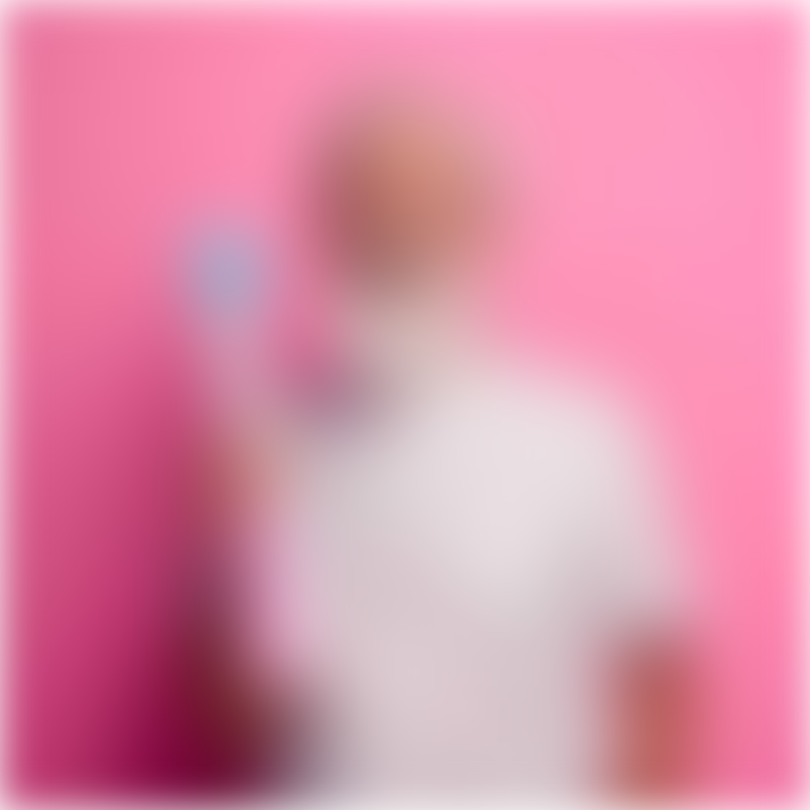Capture every detail in the image and describe it fully.

A cheerful senior individual is featured in this image, joyfully using an electric toothbrush against a vivid pink background. The smile on their face underscores the ease of use and effectiveness of electric toothbrushes, highlighting their benefits for maintaining oral hygiene in older adults. This visually engaging representation serves to encourage seniors to consider integrating electric toothbrushes into their daily routines for improved dental care.